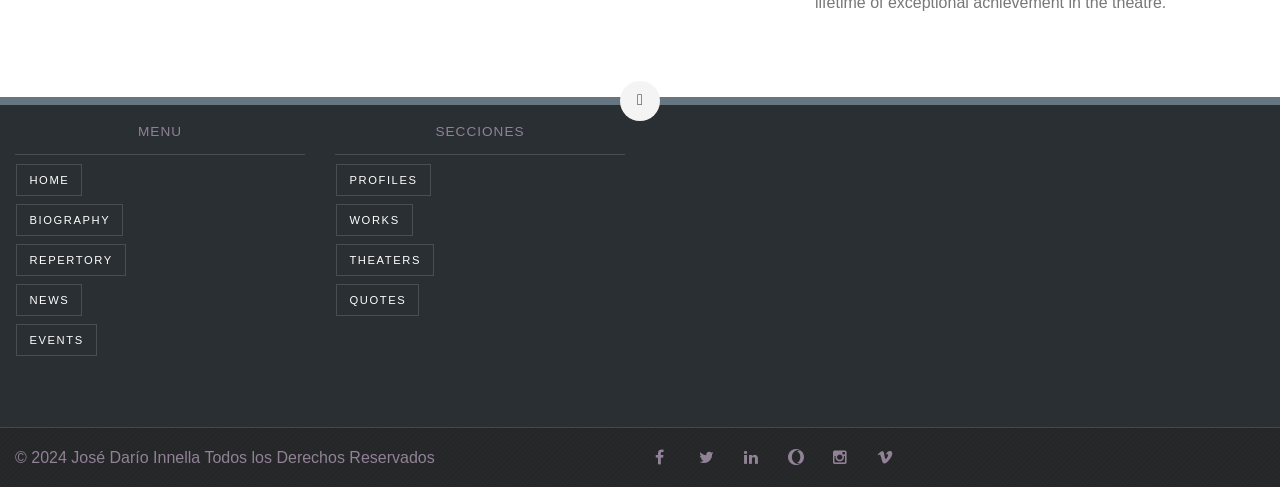Extract the bounding box coordinates of the UI element described: "Linked In". Provide the coordinates in the format [left, top, right, bottom] with values ranging from 0 to 1.

[0.581, 0.918, 0.616, 0.953]